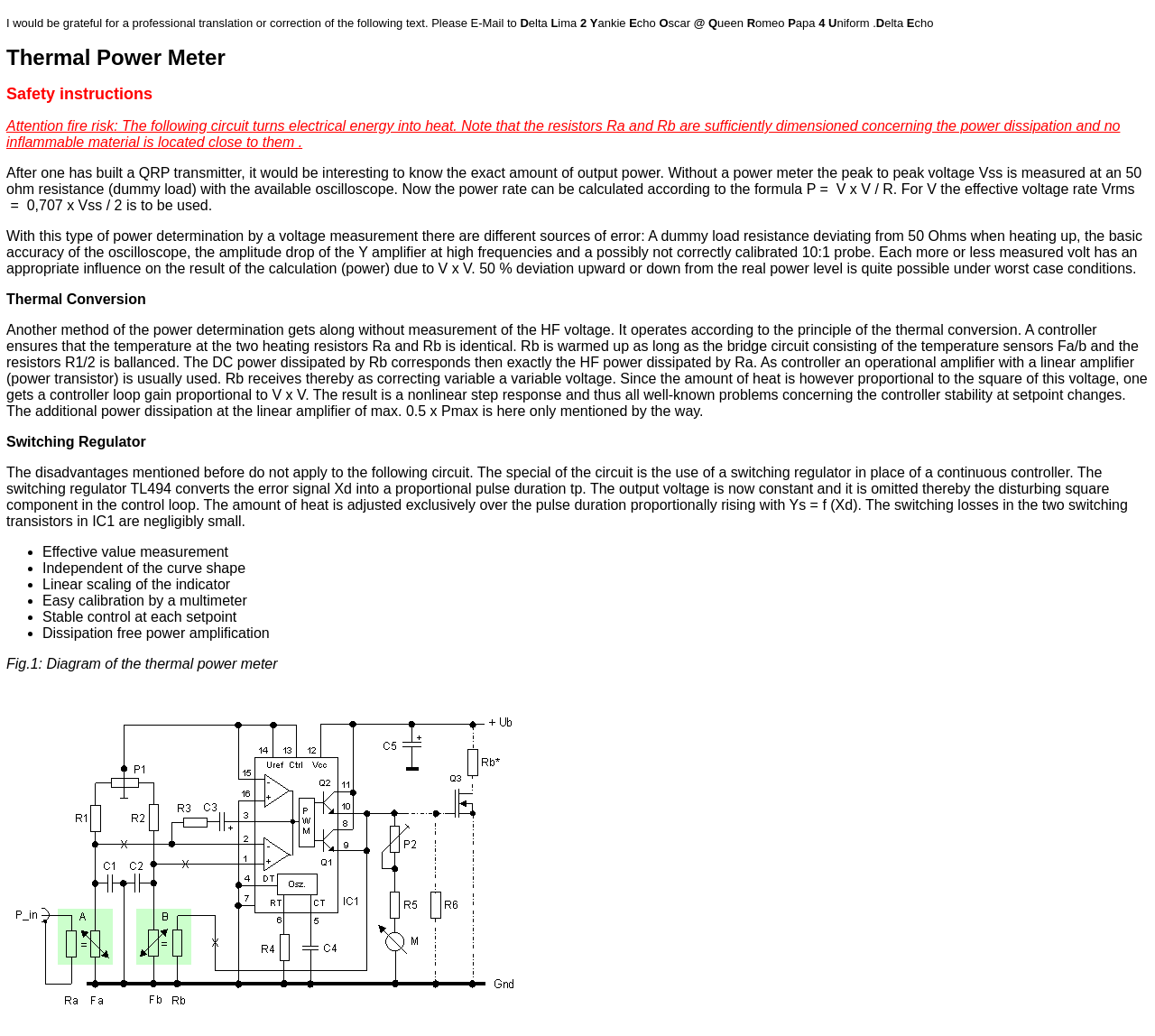Answer the question in one word or a short phrase:
What is the purpose of the circuit described?

To measure output power